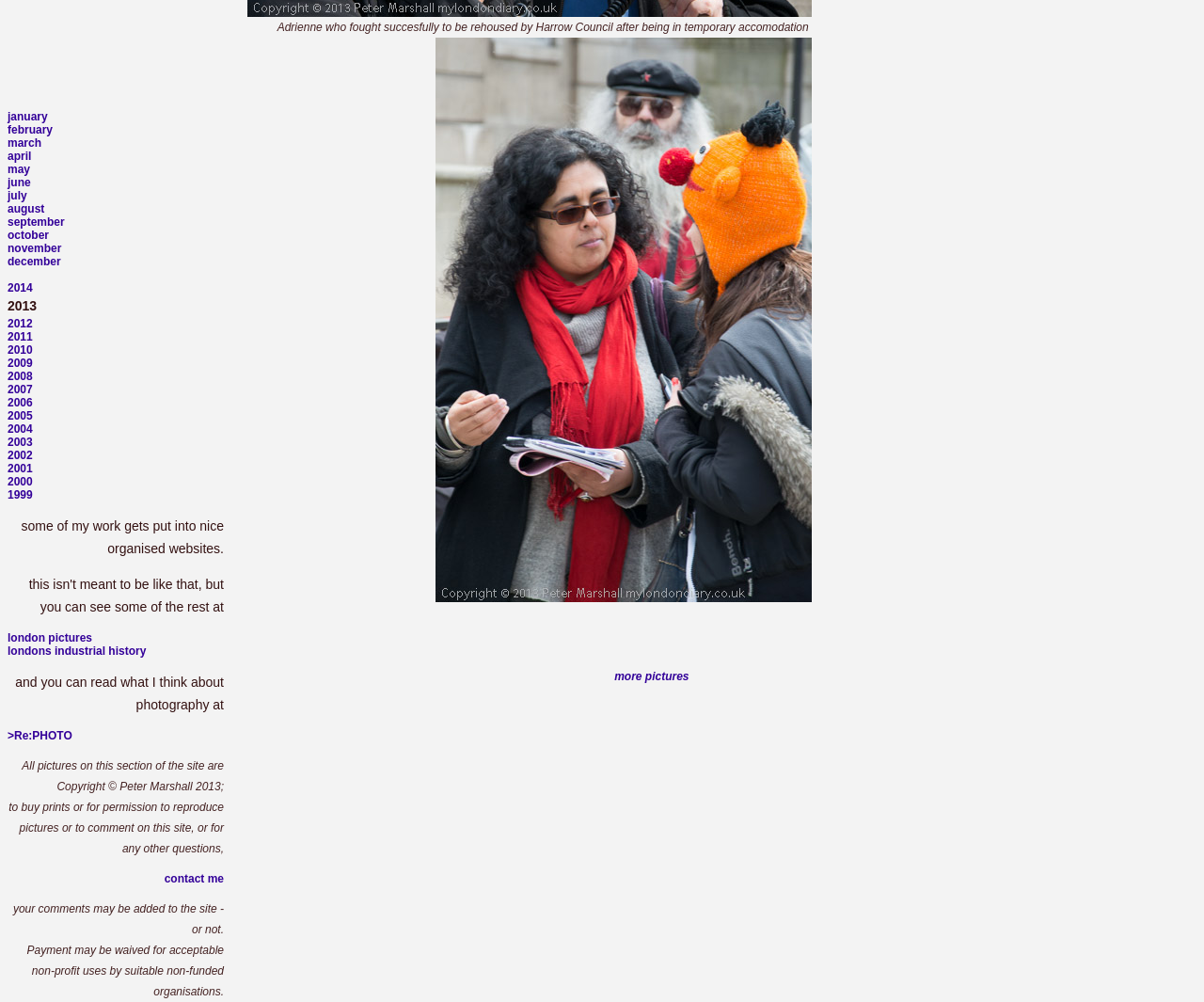Please give the bounding box coordinates of the area that should be clicked to fulfill the following instruction: "read about photography at Re:PHOTO". The coordinates should be in the format of four float numbers from 0 to 1, i.e., [left, top, right, bottom].

[0.006, 0.728, 0.06, 0.741]